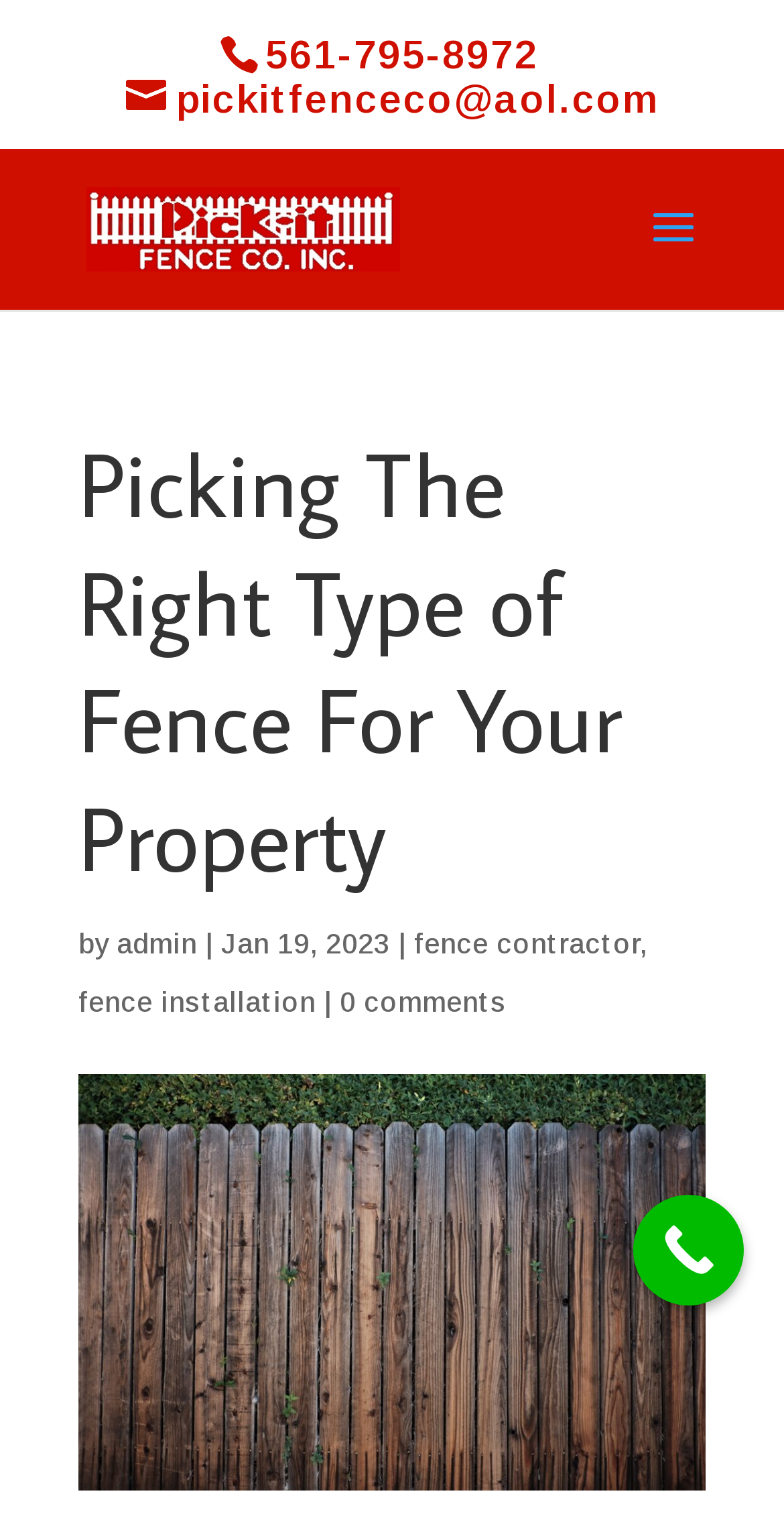What is the email address of Pick-It Fence?
Please give a detailed and elaborate explanation in response to the question.

I found the email address by looking at the link element with the bounding box coordinates [0.16, 0.05, 0.84, 0.08] which contains the email address 'pickitfenceco@aol.com'.